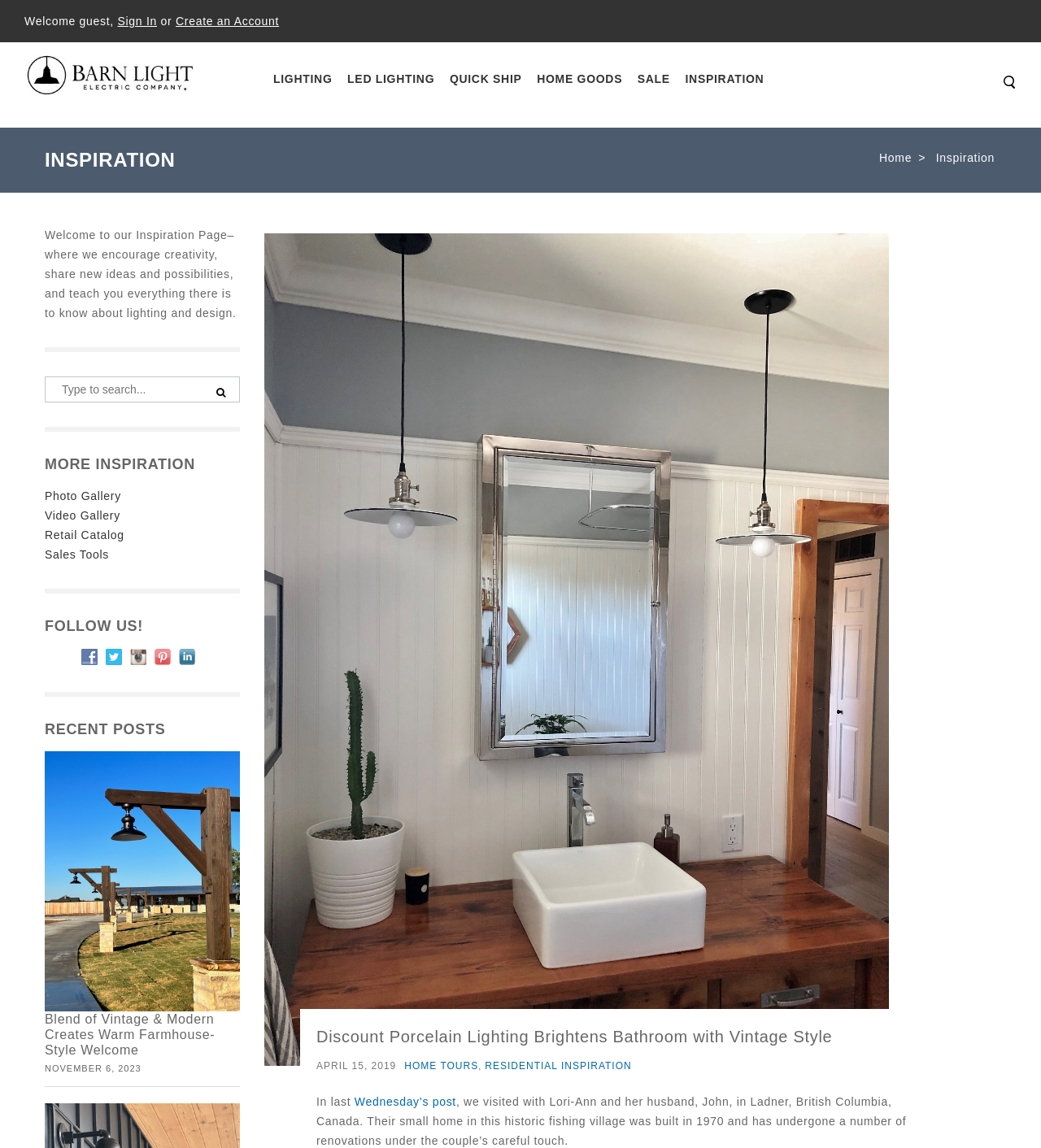Use a single word or phrase to answer the question:
How many social media platforms are listed?

5